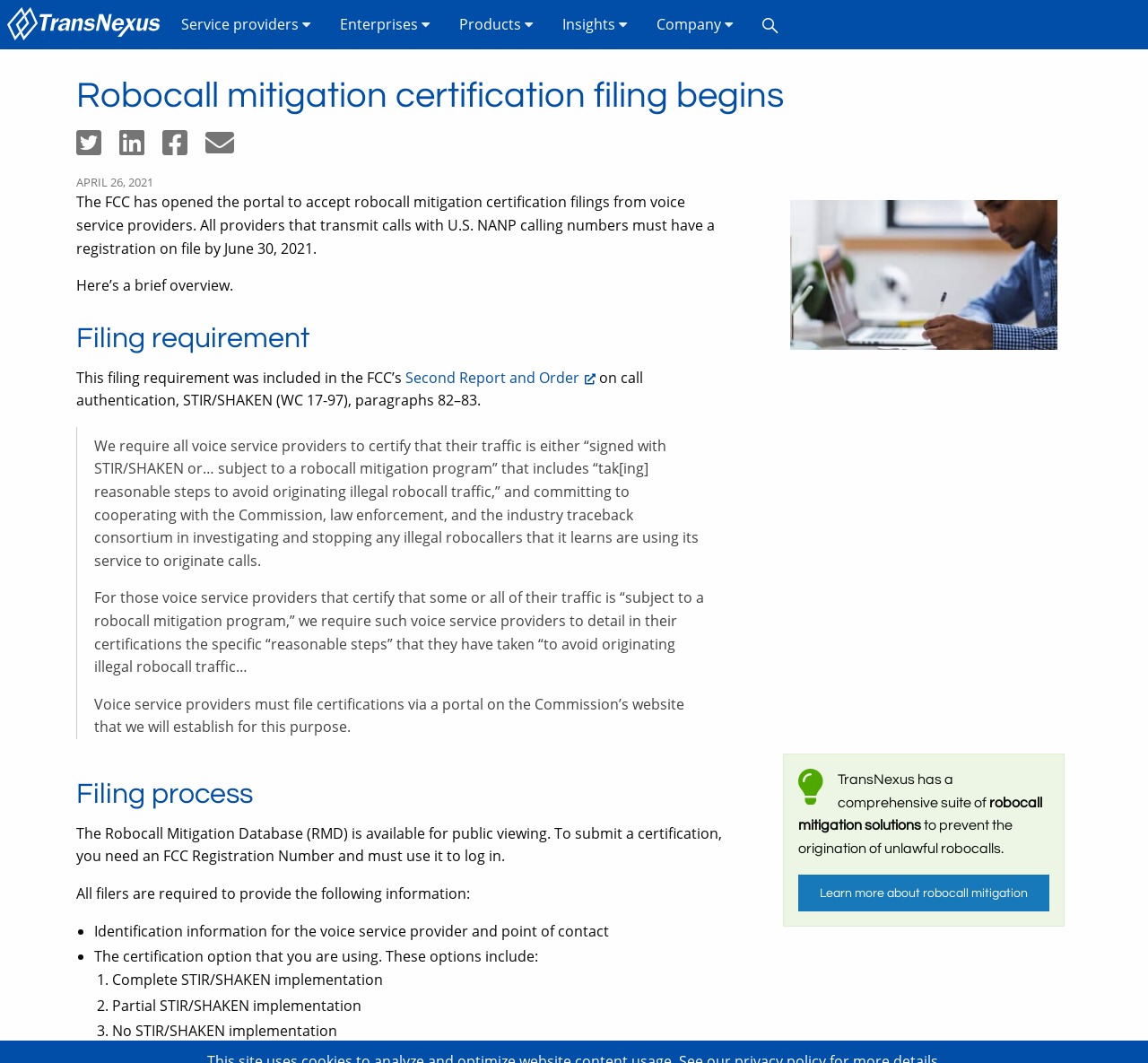What is the purpose of the FCC's portal?
Answer the question with a detailed explanation, including all necessary information.

The FCC has opened a portal to accept robocall mitigation certification filings from voice service providers, which means that the purpose of the portal is to allow these providers to file their certifications.